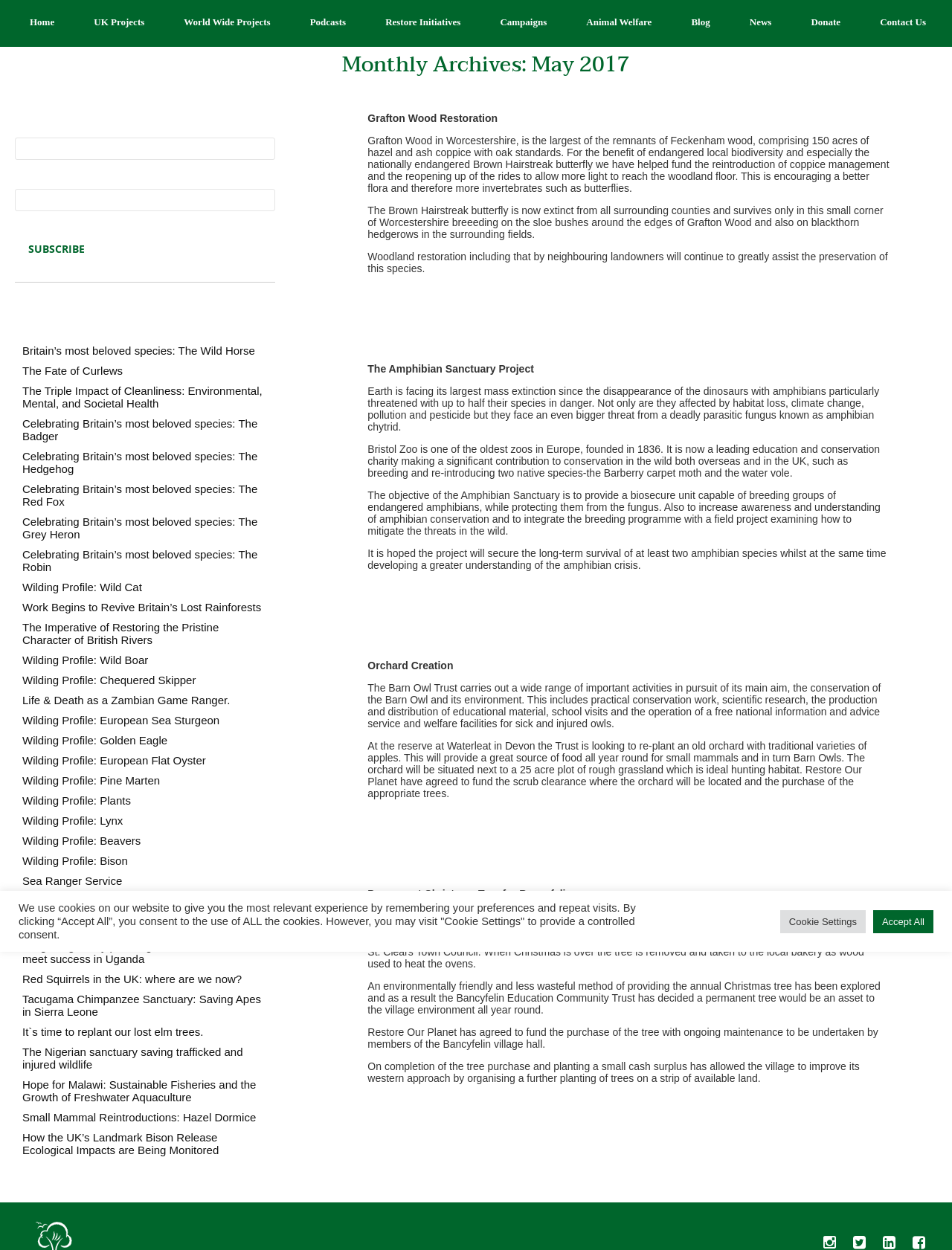Identify the bounding box coordinates of the part that should be clicked to carry out this instruction: "Read the 'Britain’s most beloved species: The Wild Horse' blog post".

[0.023, 0.275, 0.281, 0.285]